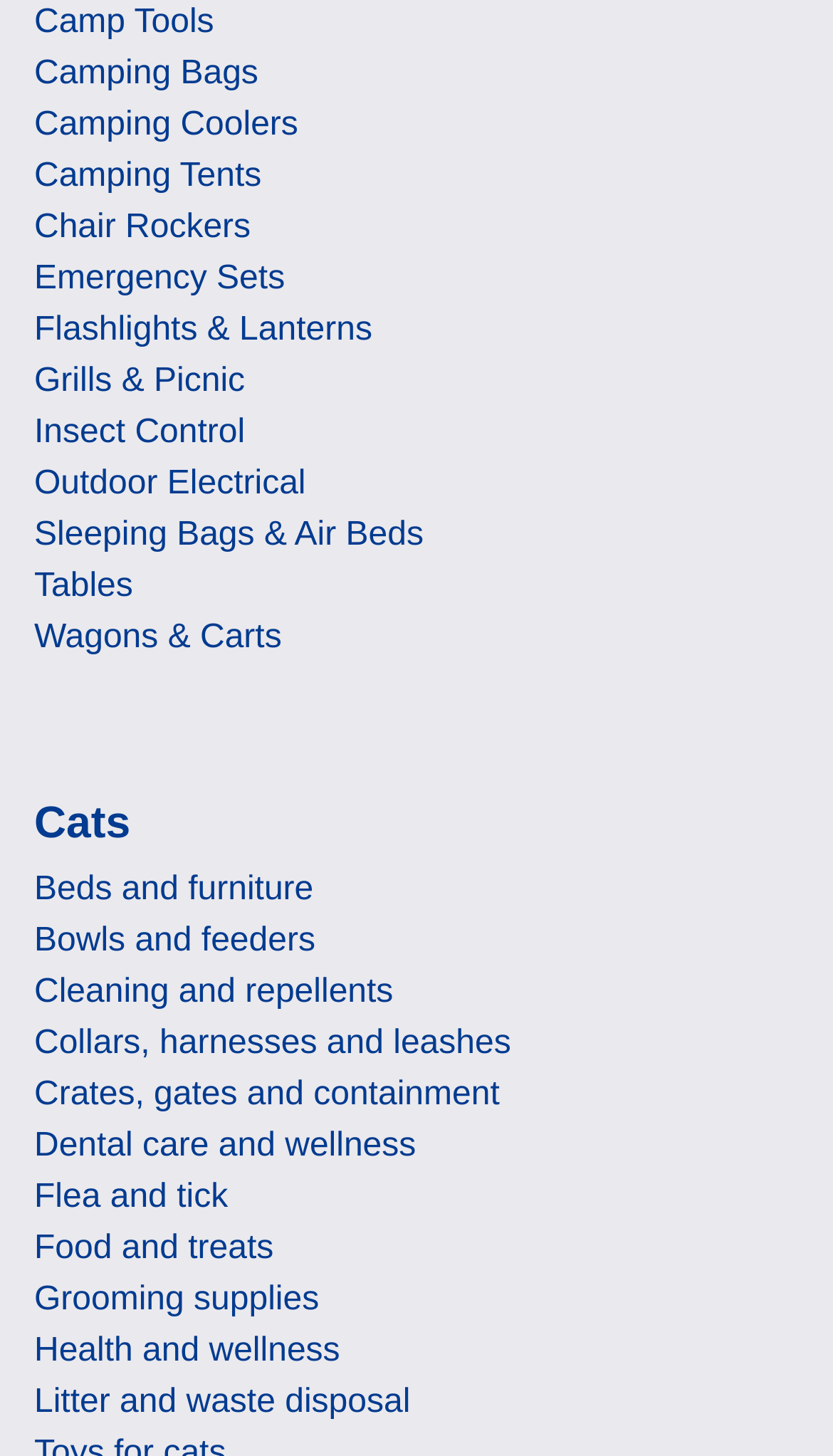What is the last category for pet care? From the image, respond with a single word or brief phrase.

Litter and waste disposal